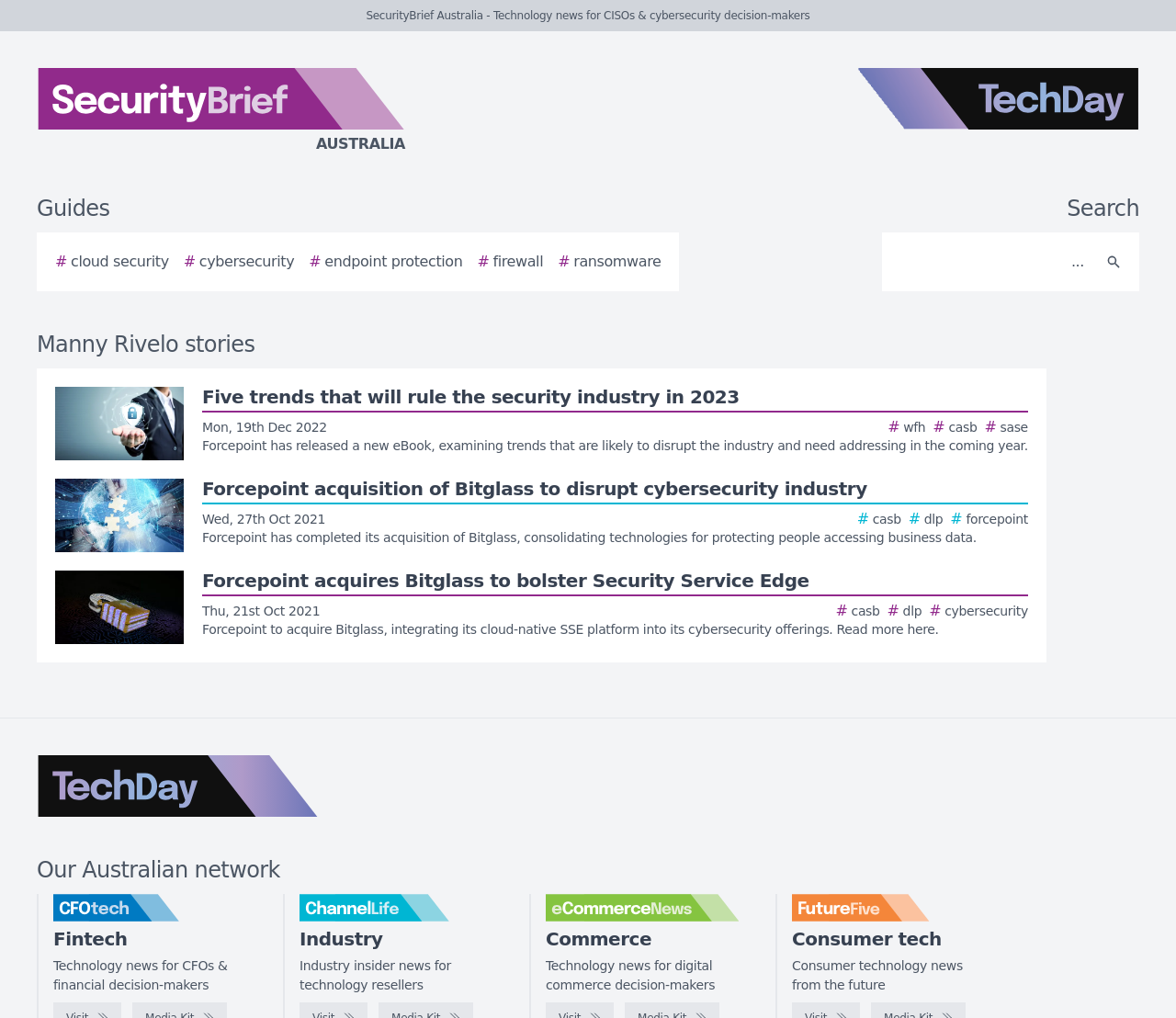Determine the bounding box coordinates for the area that needs to be clicked to fulfill this task: "Click on Facebook link". The coordinates must be given as four float numbers between 0 and 1, i.e., [left, top, right, bottom].

None